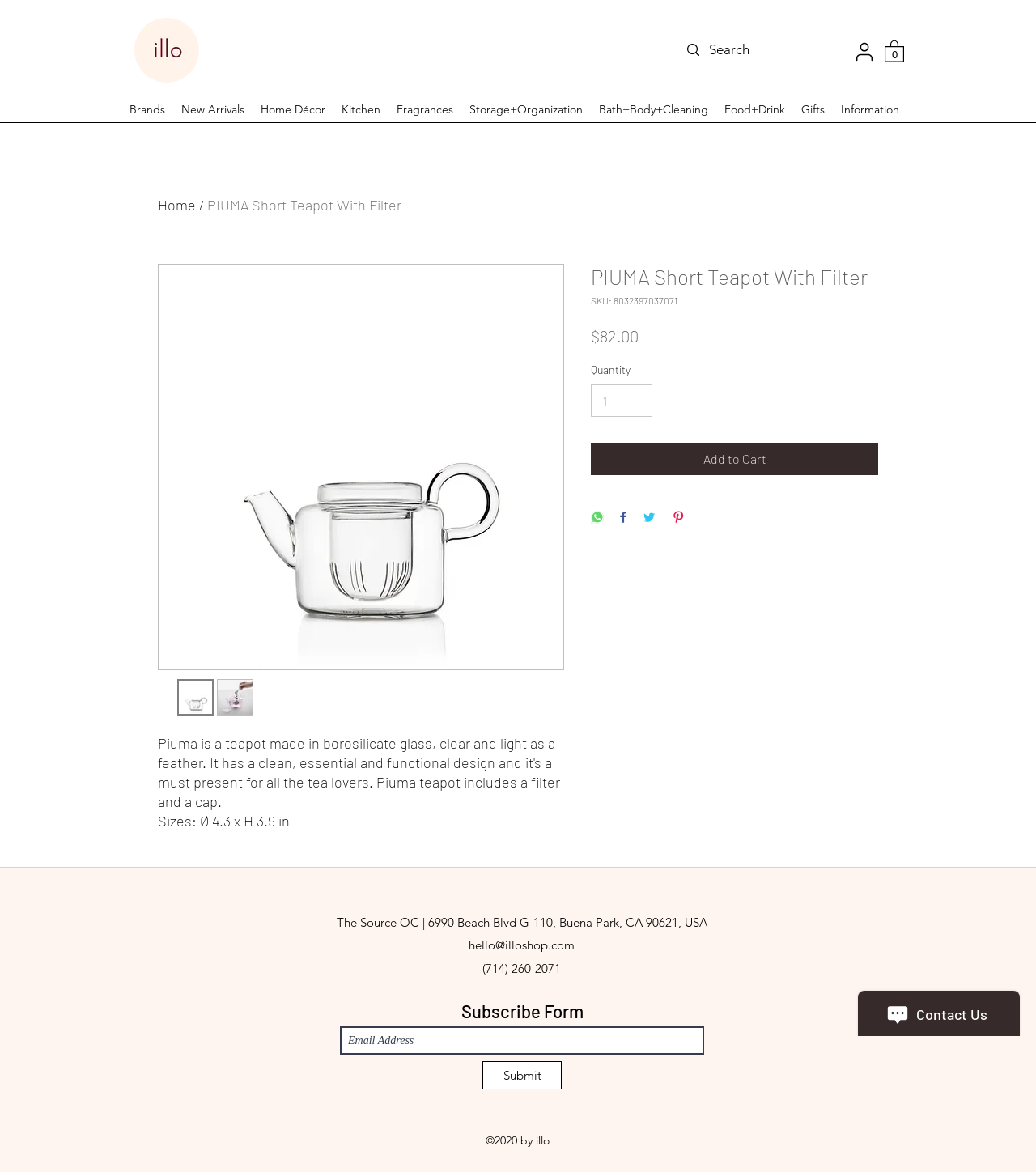Offer a meticulous caption that includes all visible features of the webpage.

This webpage is about a product called Piuma, a short teapot made of borosilicate glass. At the top left corner, there is an image of the illo sign. On the top right corner, there is a search bar with a magnifying glass icon. Below the search bar, there are several links to different categories, including Brands, New Arrivals, Home Décor, Kitchen, and more.

The main content of the page is about the Piuma teapot. There is a large image of the teapot on the left side, and on the right side, there are details about the product, including its name, price ($82.00), and a description of its sizes (Ø 4.3 x H 3.9 in). There are also buttons to add the product to the cart, share it on social media, and pin it on Pinterest.

Below the product details, there is a section to subscribe to a newsletter, where users can enter their email address and submit it. At the bottom of the page, there is a section with contact information, including an address, email, and phone number. There is also a copyright notice at the very bottom of the page.

On the bottom right corner, there is a chat window from Wix Chat.